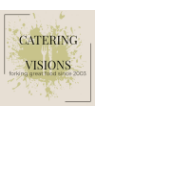Describe every significant element in the image thoroughly.

The image features the logo of "Catering Visions," prominently displayed with a sophisticated design. The logo is set against a subtle, beige background, accentuated by a delicate splash pattern that adds a touch of artistic flair. The words "CATERING VISIONS" are boldly presented in a stylish and modern font, suggesting creativity and culinary excellence. Beneath the main title, the tagline "bringing great food since 1985" indicates the company's long-standing commitment to quality catering services. This visual representation encapsulates the essence of the business, highlighting both professionalism and a rich history in the catering industry.